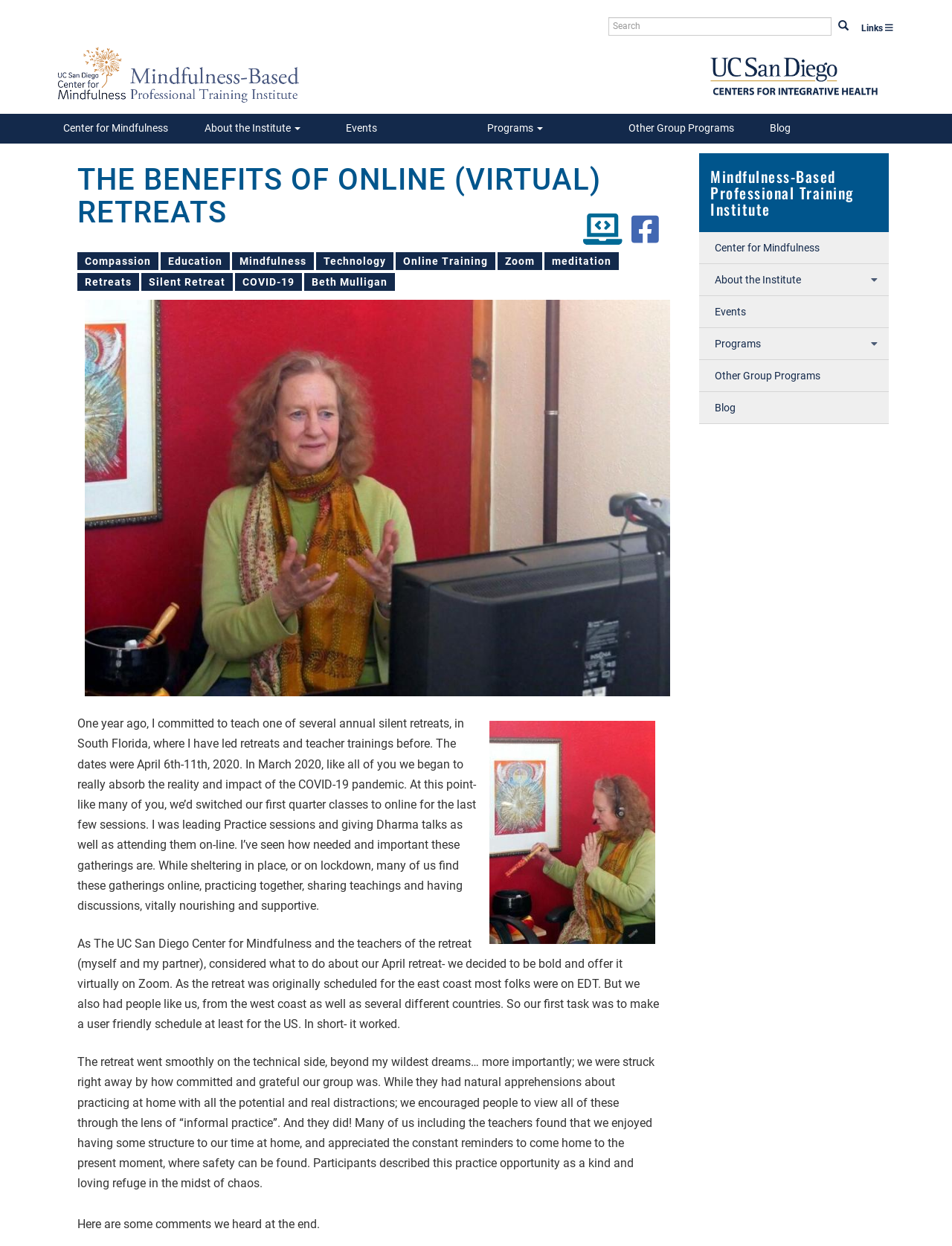Determine the bounding box coordinates of the region to click in order to accomplish the following instruction: "Visit Beth Mulligan's website". Provide the coordinates as four float numbers between 0 and 1, specifically [left, top, right, bottom].

[0.612, 0.17, 0.653, 0.199]